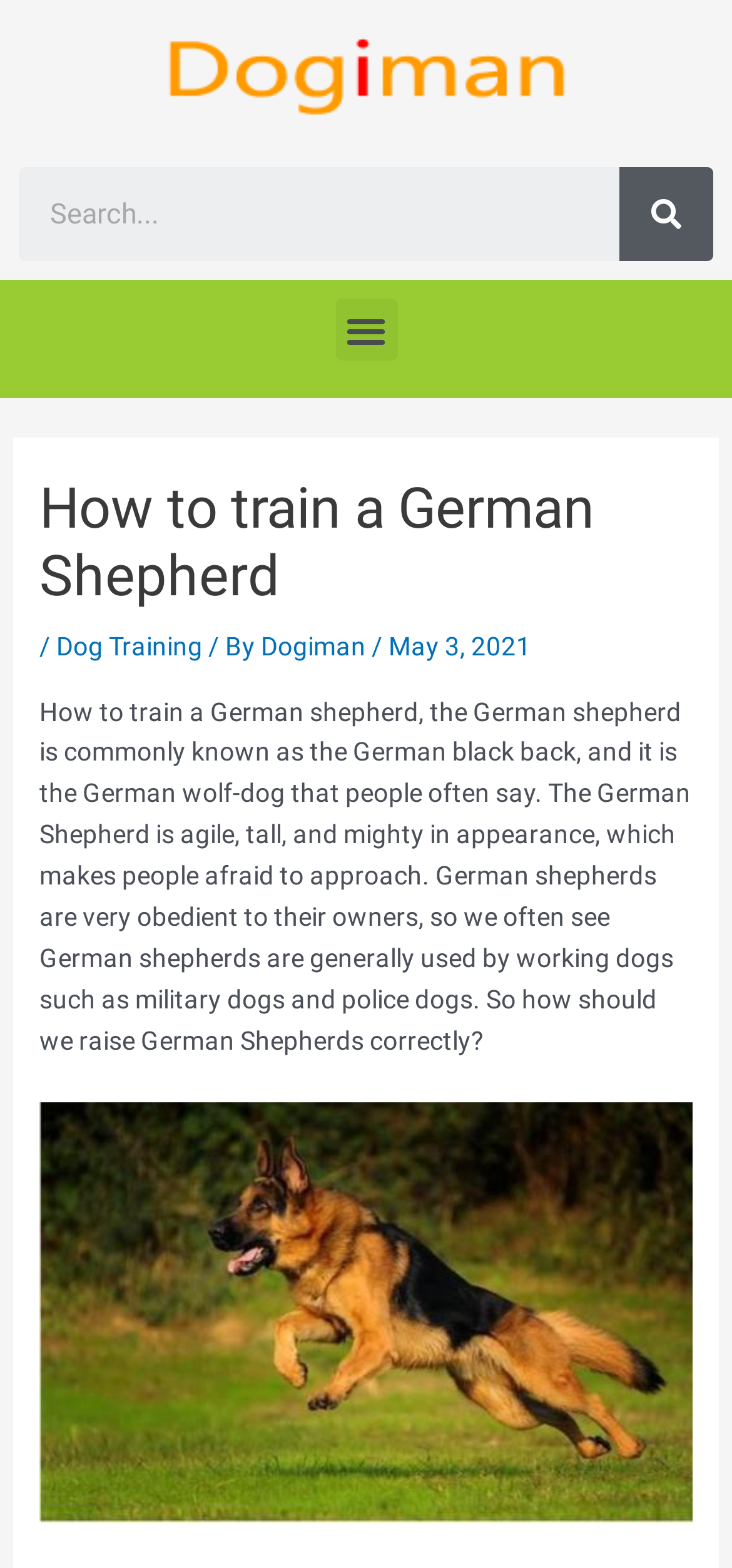Using the details from the image, please elaborate on the following question: What is the purpose of German Shepherds?

The purpose of German Shepherds can be found in the article content, which mentions that German Shepherds are often used as working dogs, such as military dogs and police dogs, due to their obedience to their owners.